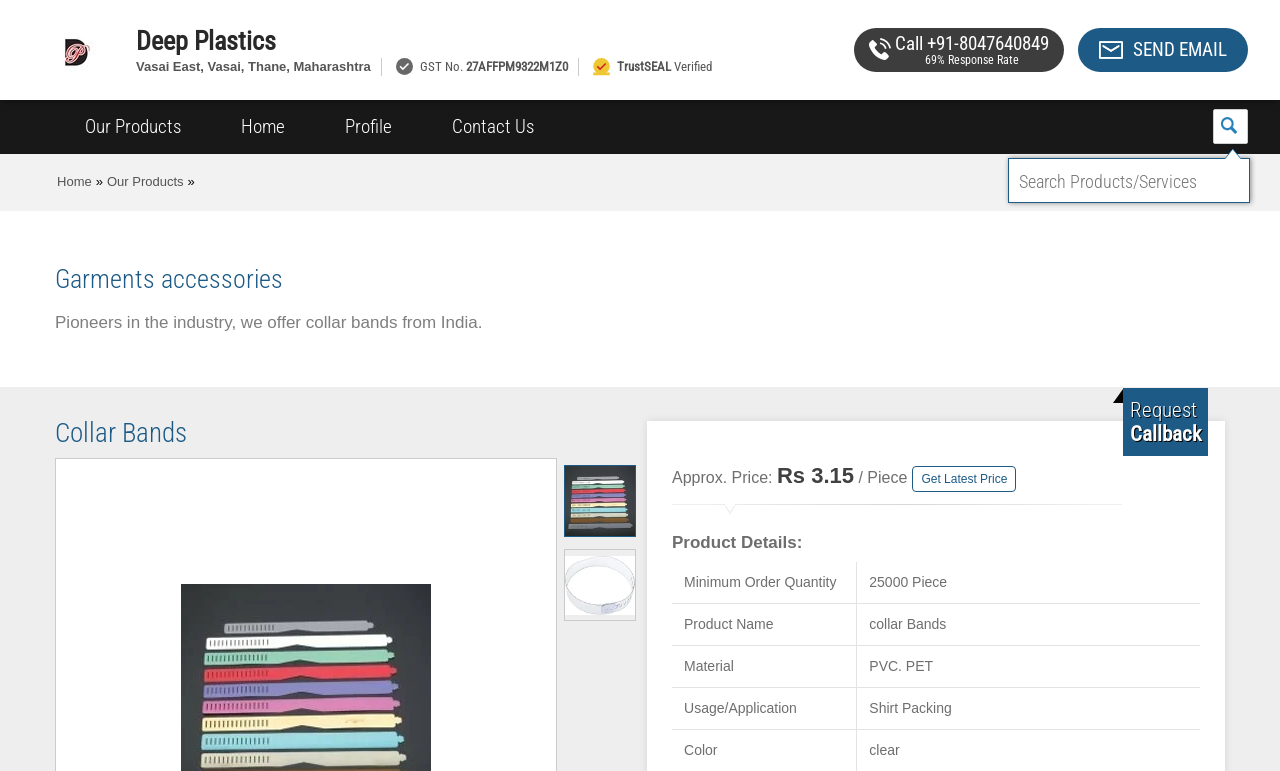Please specify the bounding box coordinates of the region to click in order to perform the following instruction: "Get the latest price of Collar Bands".

[0.72, 0.612, 0.787, 0.63]